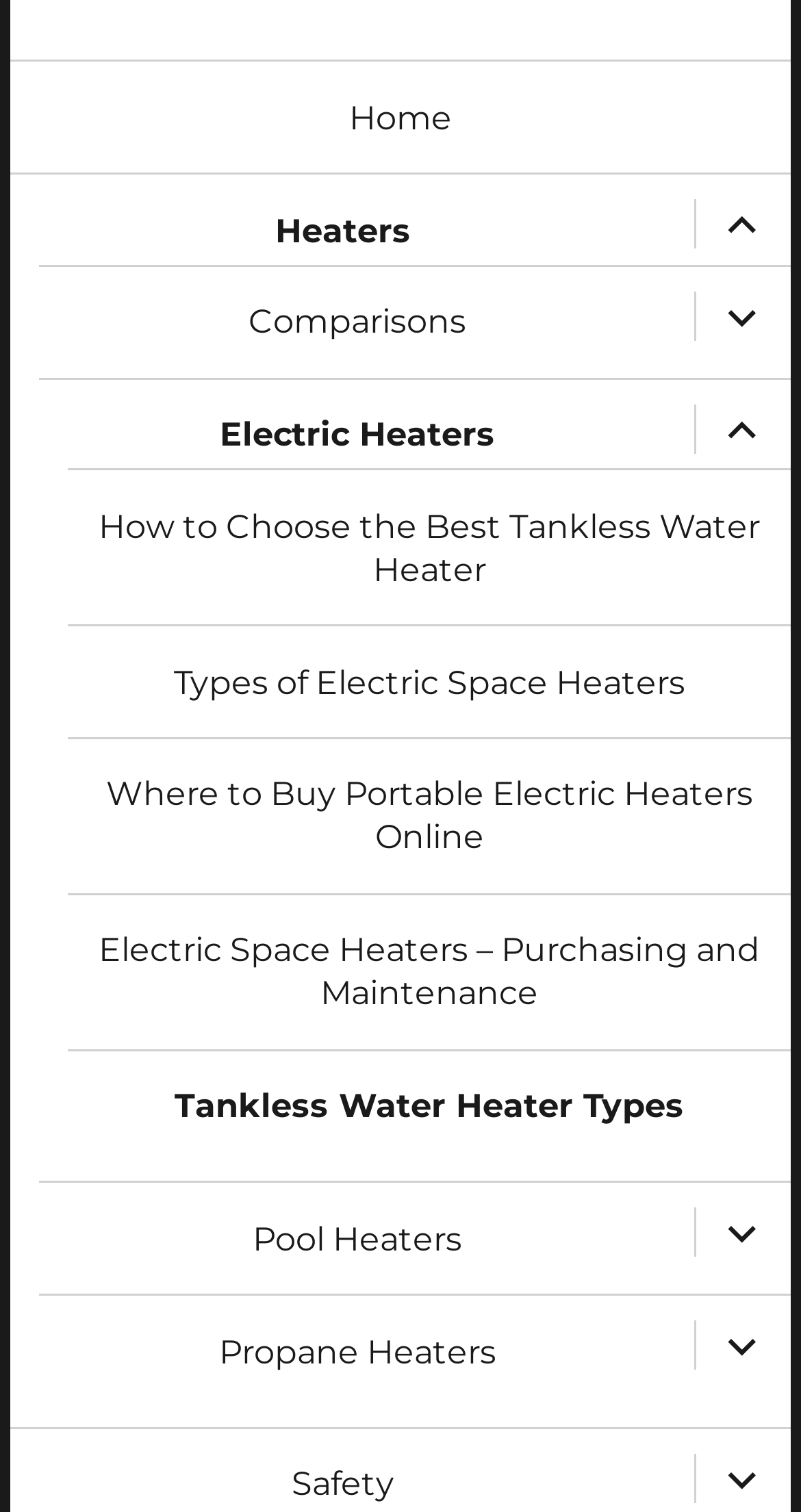What is the first menu item?
Answer with a single word or phrase by referring to the visual content.

Home